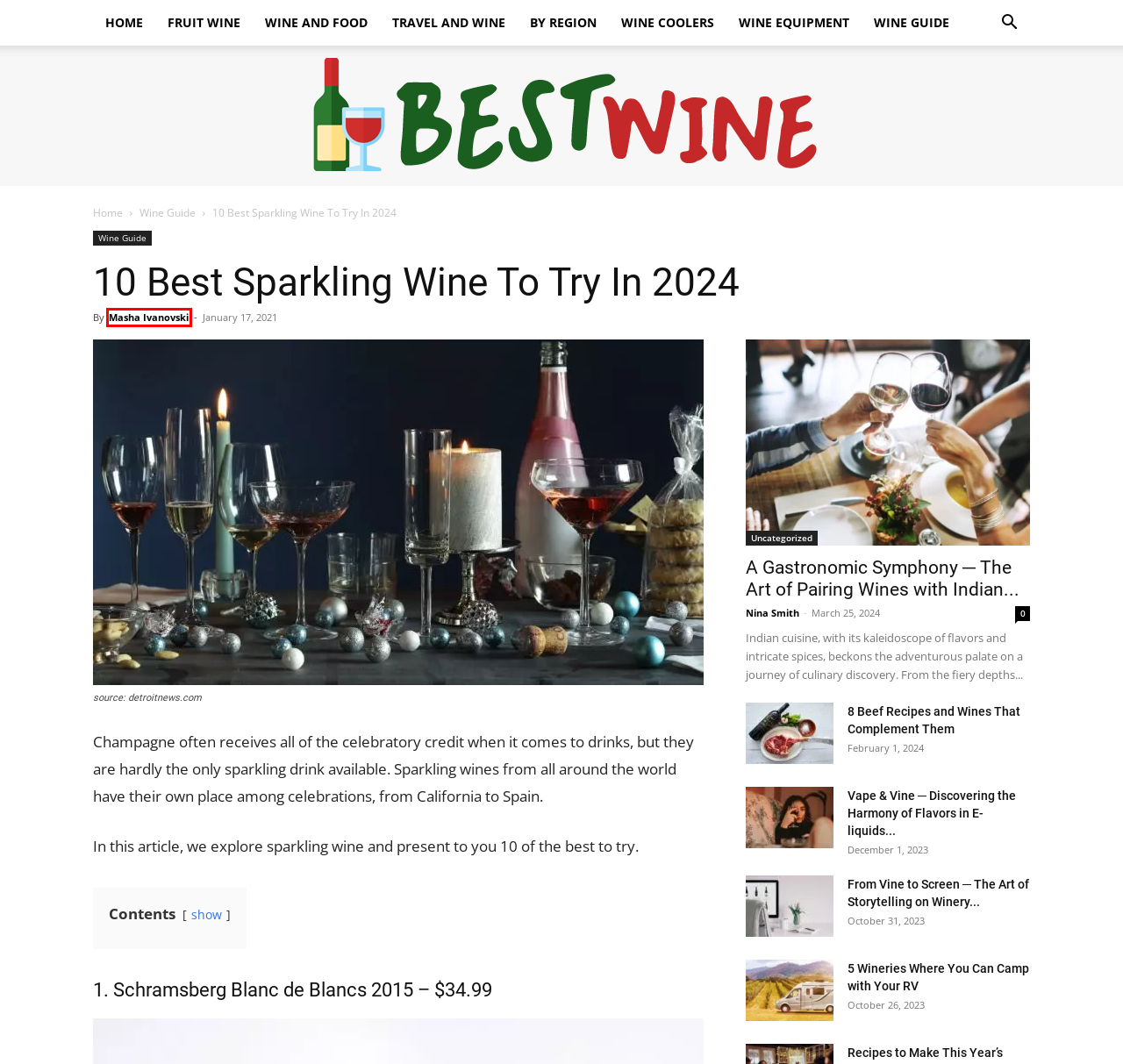You are given a screenshot of a webpage with a red rectangle bounding box around a UI element. Select the webpage description that best matches the new webpage after clicking the element in the bounding box. Here are the candidates:
A. Wine Equipment Archives - Bonaffair
B. Pairing Wine and Food Archives - Bonaffair
C. Wine by Region Archives - Bonaffair
D. Fruit Wine Archives - Bonaffair
E. Wine Coolers Archives - Bonaffair
F. A Gastronomic Symphony ─ The Art of Pairing Wines with Indian Cuisine - Bonaffair
G. Masha Ivanovski, Author at Bonaffair
H. Travel and Wine Archives - Bonaffair

G